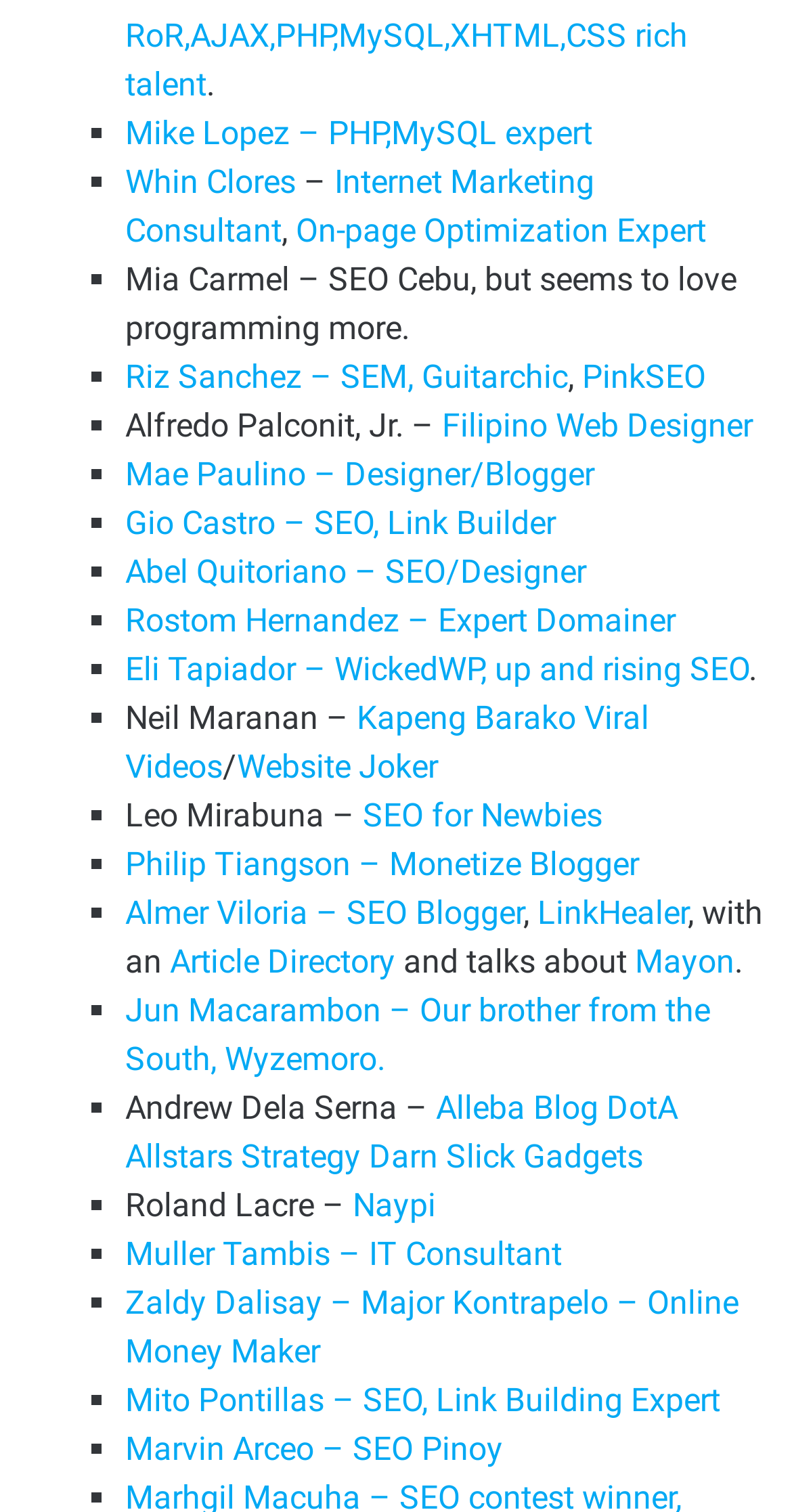Find the bounding box coordinates of the element you need to click on to perform this action: 'Learn more about On-page Optimization Expert'. The coordinates should be represented by four float values between 0 and 1, in the format [left, top, right, bottom].

[0.373, 0.14, 0.891, 0.165]